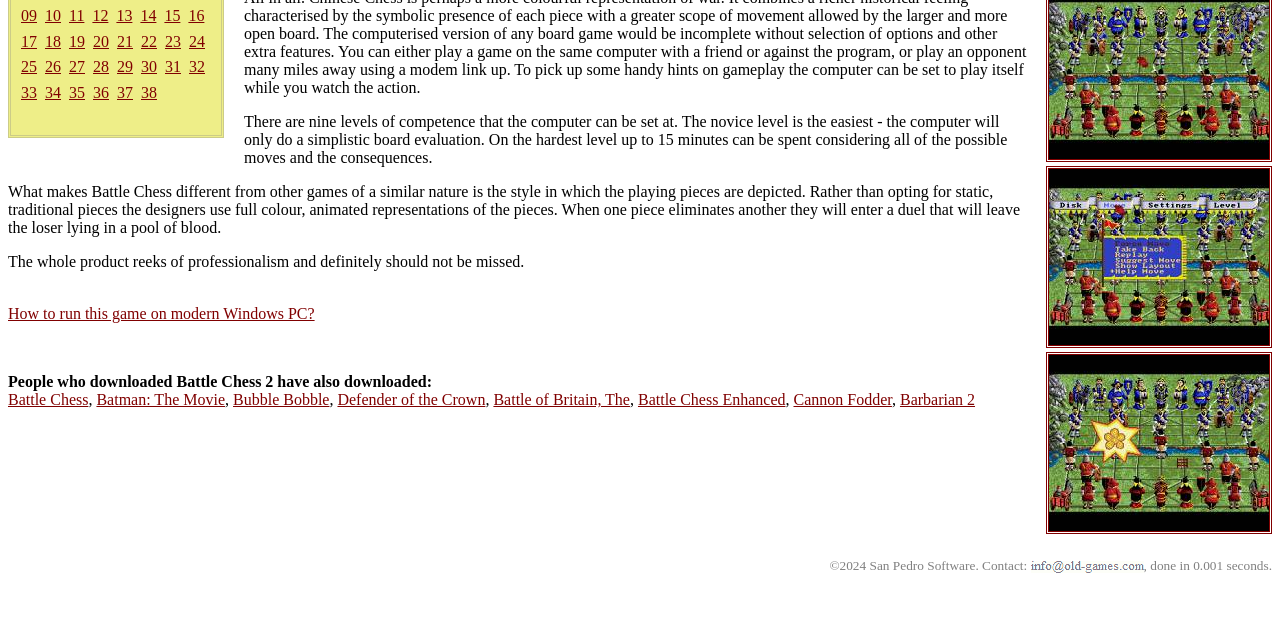Based on the element description: "Battle of Britain, The", identify the UI element and provide its bounding box coordinates. Use four float numbers between 0 and 1, [left, top, right, bottom].

[0.385, 0.611, 0.492, 0.638]